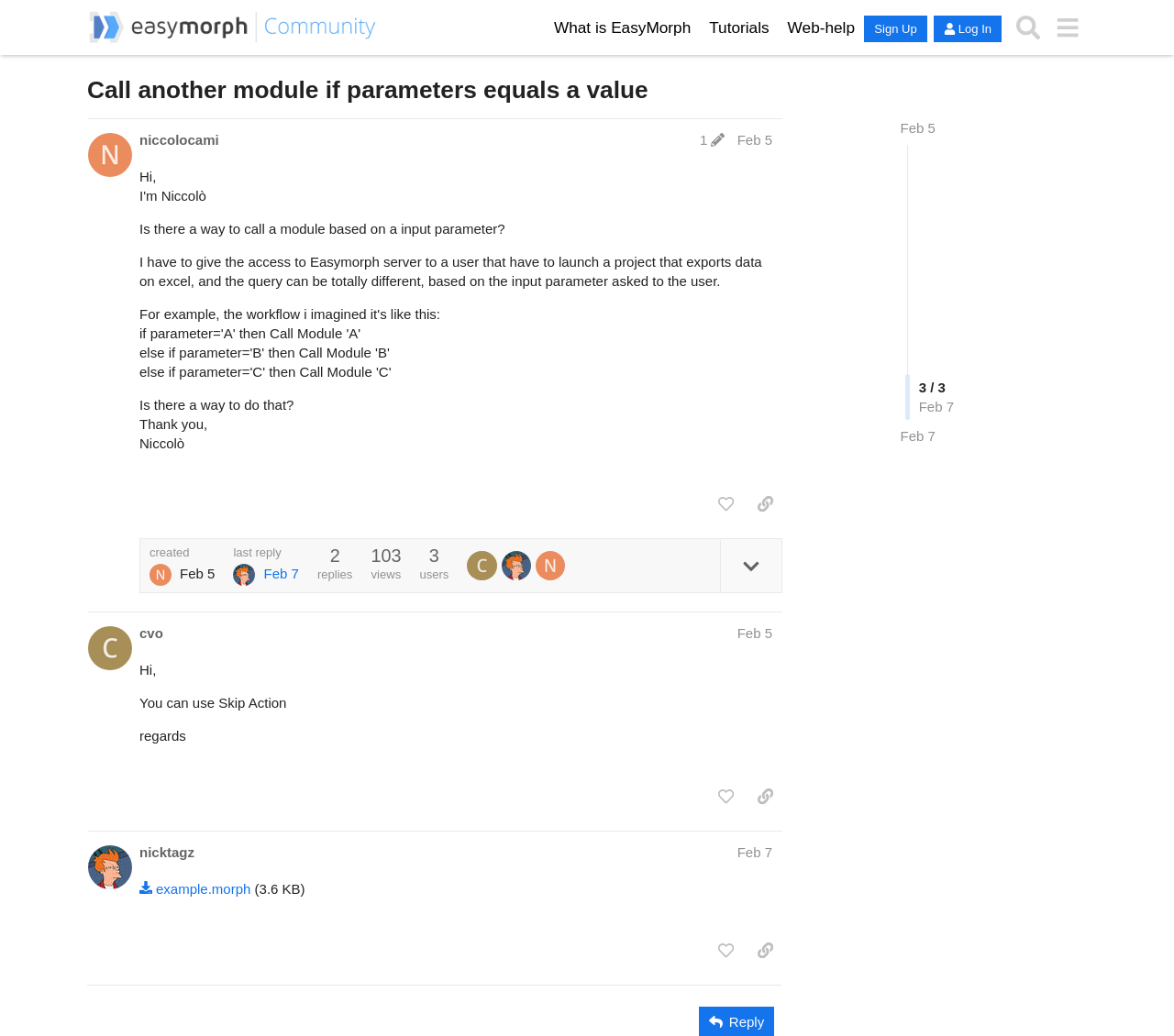Construct a comprehensive caption that outlines the webpage's structure and content.

This webpage is a forum discussion page from the EasyMorph Community, a platform for data preparation professionals and enthusiasts. At the top, there are several links, including "What is EasyMorph", "Tutorials", and "Web-help", aligned horizontally. Below these links, there is a header section with a logo and a search bar on the right side. The search bar has a dropdown menu.

The main content of the page is a discussion thread with three posts. The first post, by user "niccolocami", is at the top and takes up most of the page. It has a heading with the user's name and the date "Feb 5". The post contains a question about calling a module based on an input parameter, followed by a description of the problem and a thank-you note. There are several buttons below the post, including "like this post", "copy a link to this post to clipboard", and a reply button.

Below the first post, there are two more posts, one by user "cvo" and another by user "nicktagz". Each post has a heading with the user's name and the date, followed by the post content. The second post is a response to the first post, suggesting the use of Skip Action. The third post is another response, providing an example file for download.

Throughout the page, there are various buttons and links, including links to user profiles, dates, and post edit histories. The page also has a few images, including a logo and some icons.